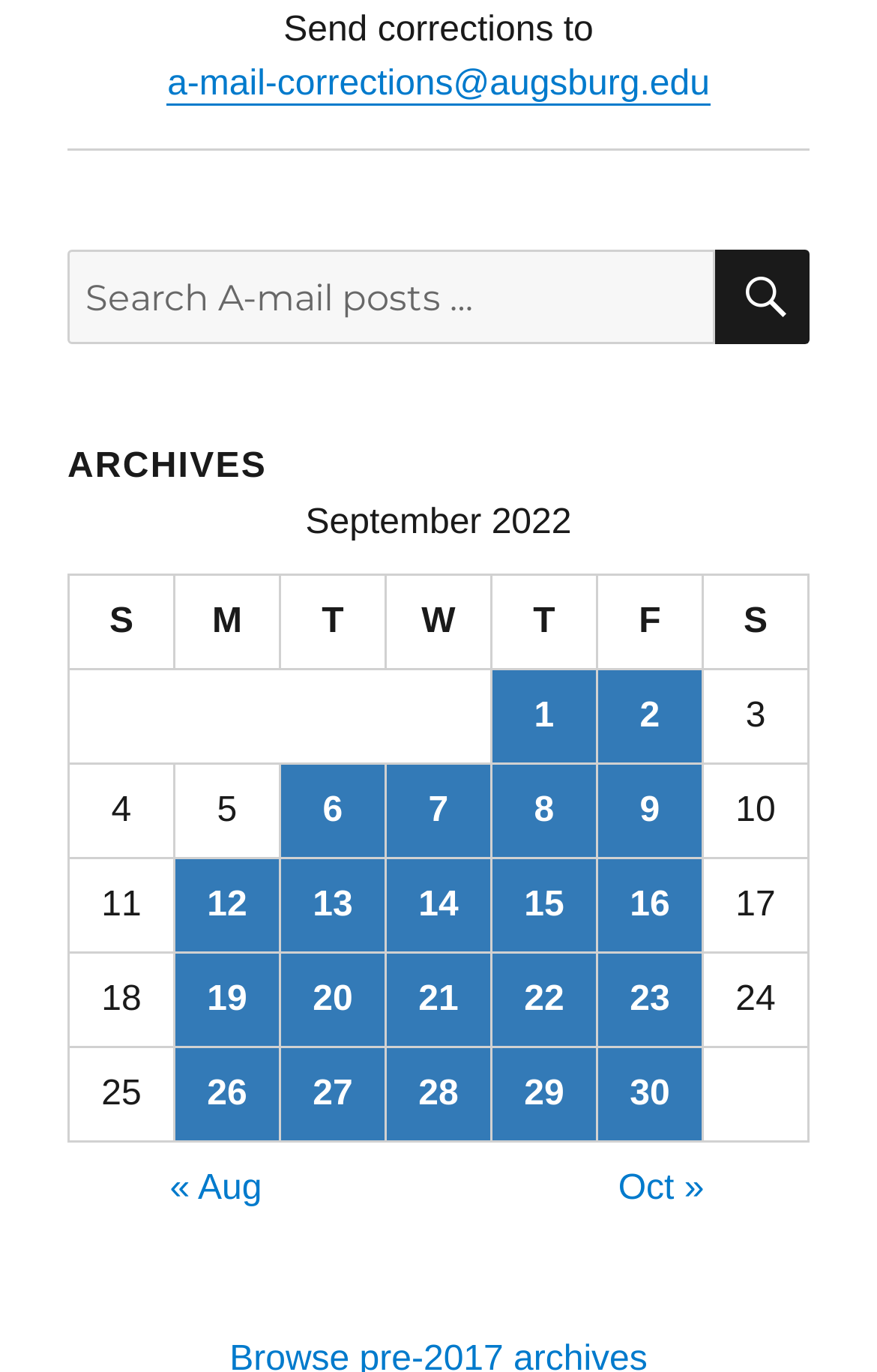What is the purpose of the navigation section?
Using the visual information, respond with a single word or phrase.

To navigate to previous and next months